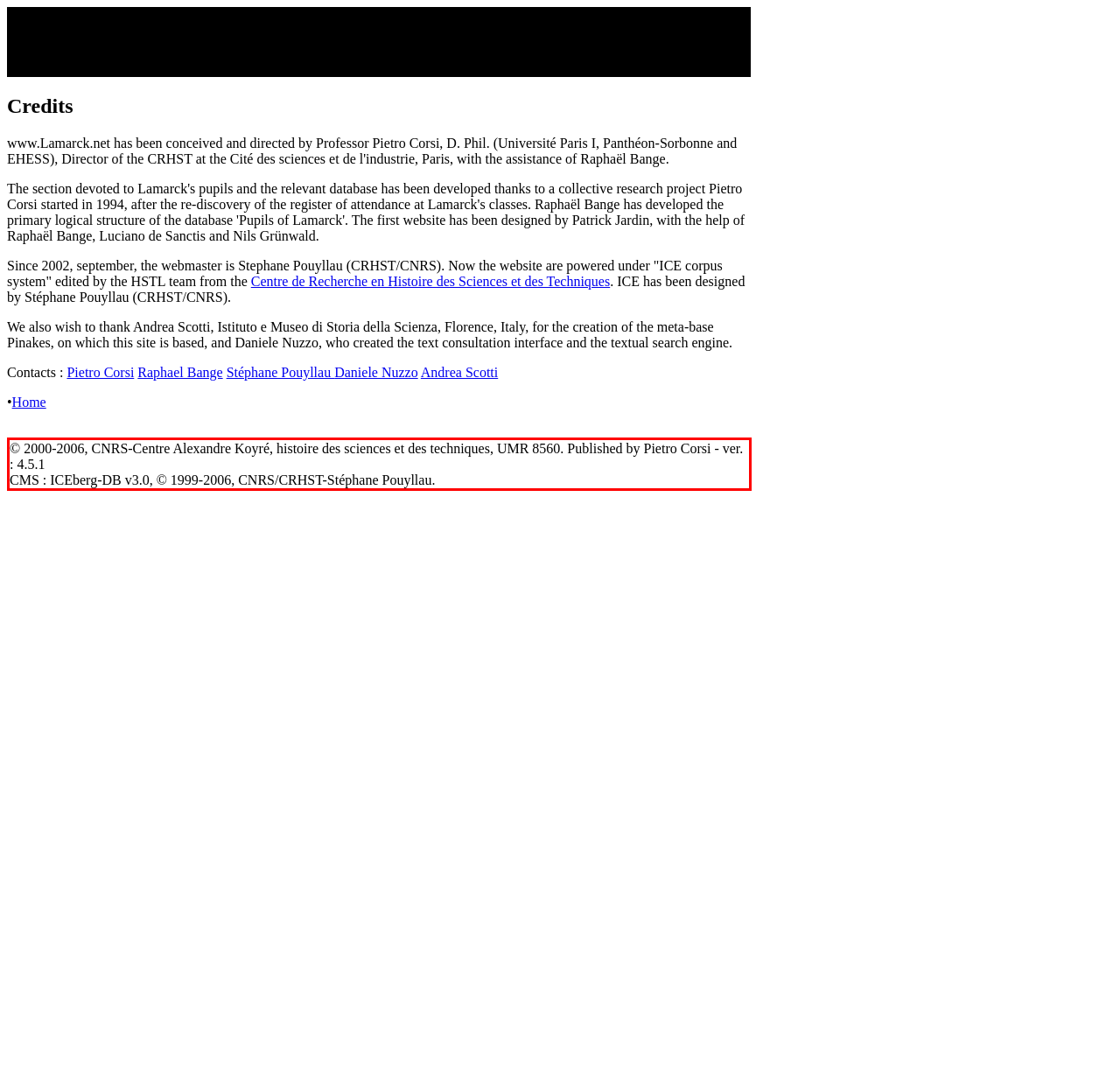Examine the webpage screenshot, find the red bounding box, and extract the text content within this marked area.

© 2000-2006, CNRS-Centre Alexandre Koyré, histoire des sciences et des techniques, UMR 8560. Published by Pietro Corsi - ver. : 4.5.1 CMS : ICEberg-DB v3.0, © 1999-2006, CNRS/CRHST-Stéphane Pouyllau.